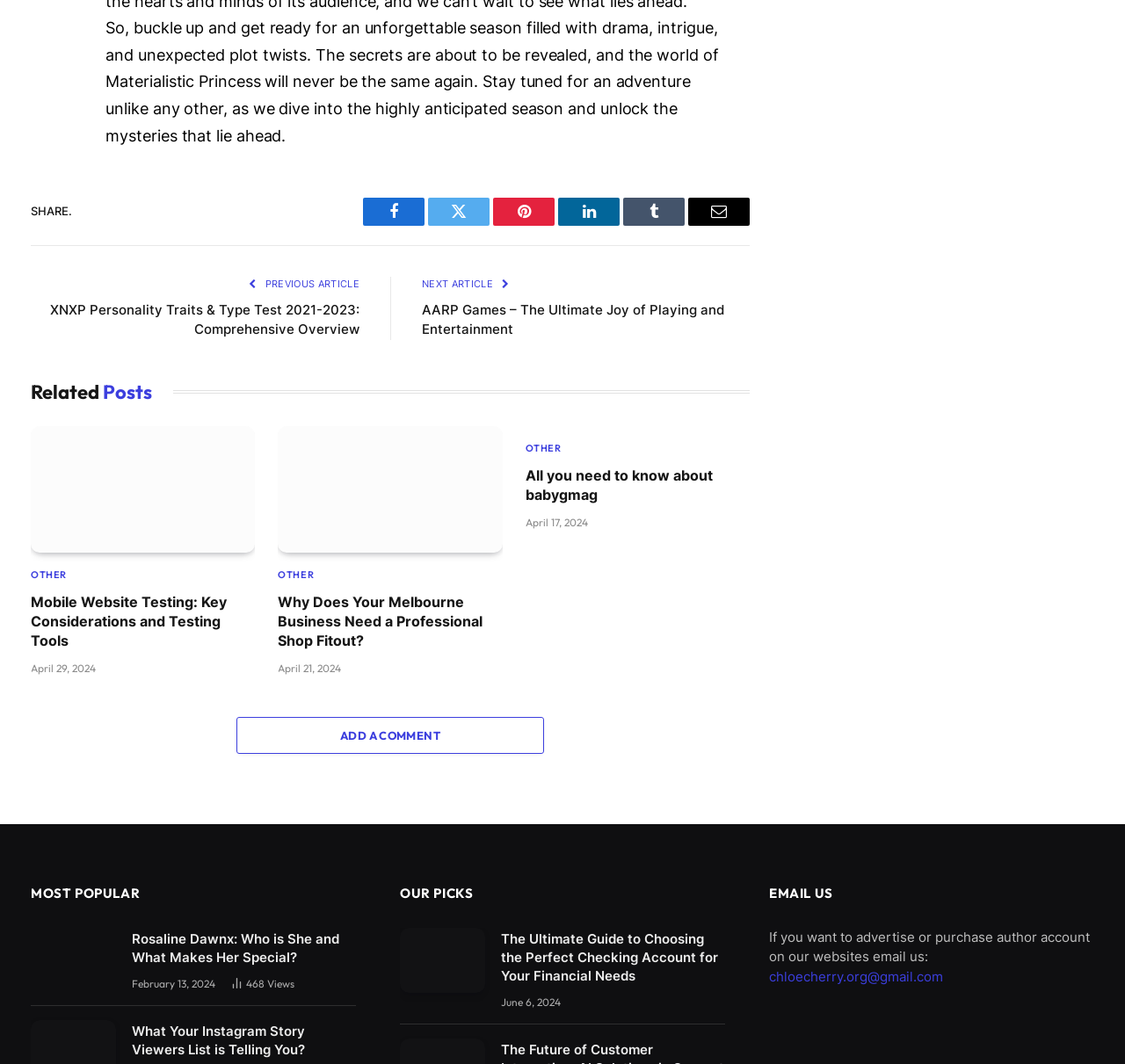What is the date of the article 'Why Does Your Melbourne Business Need a Professional Shop Fitout?'?
Provide a comprehensive and detailed answer to the question.

The date of the article 'Why Does Your Melbourne Business Need a Professional Shop Fitout?' can be found by looking at the time element with the StaticText 'April 21, 2024' which is a child of the article element with the link 'Why Does Your Melbourne Business Need a Professional Shop Fitout?'.